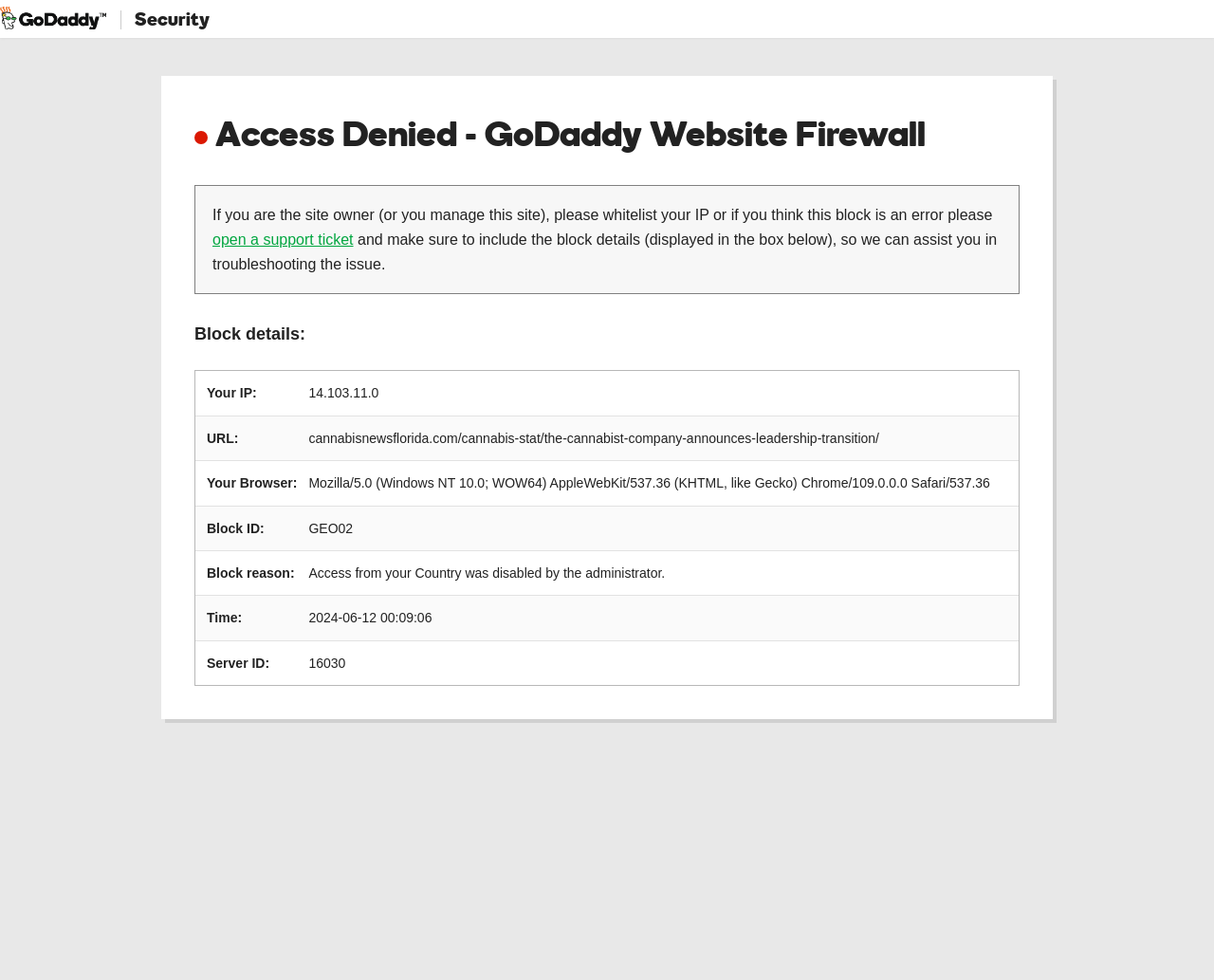Please provide a one-word or short phrase answer to the question:
What is the URL that was blocked?

cannabisnewsflorida.com/cannabis-stat/the-cannabist-company-announces-leadership-transition/